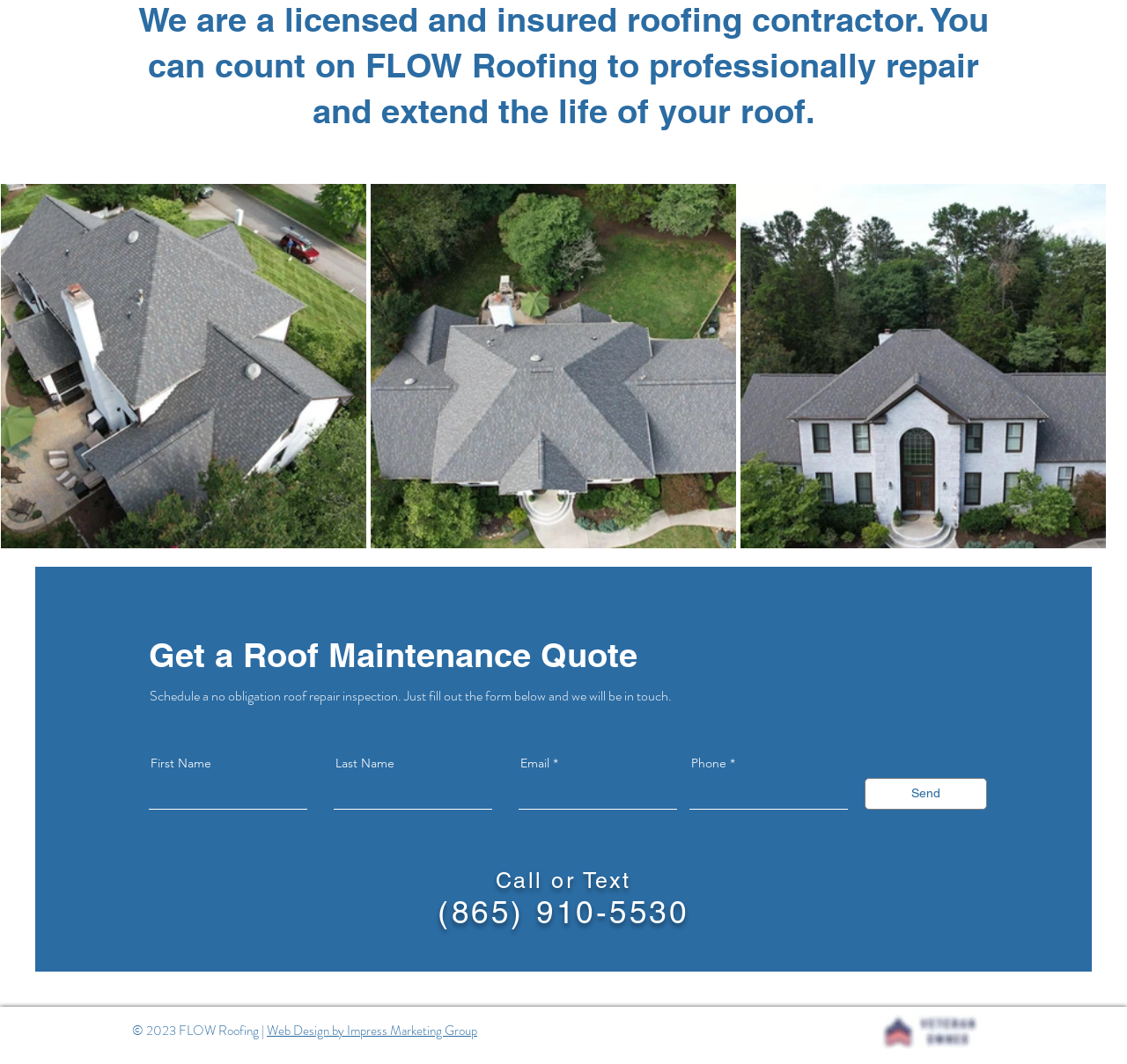Please determine the bounding box coordinates of the section I need to click to accomplish this instruction: "Upload a photo".

[0.0, 0.172, 0.324, 0.515]